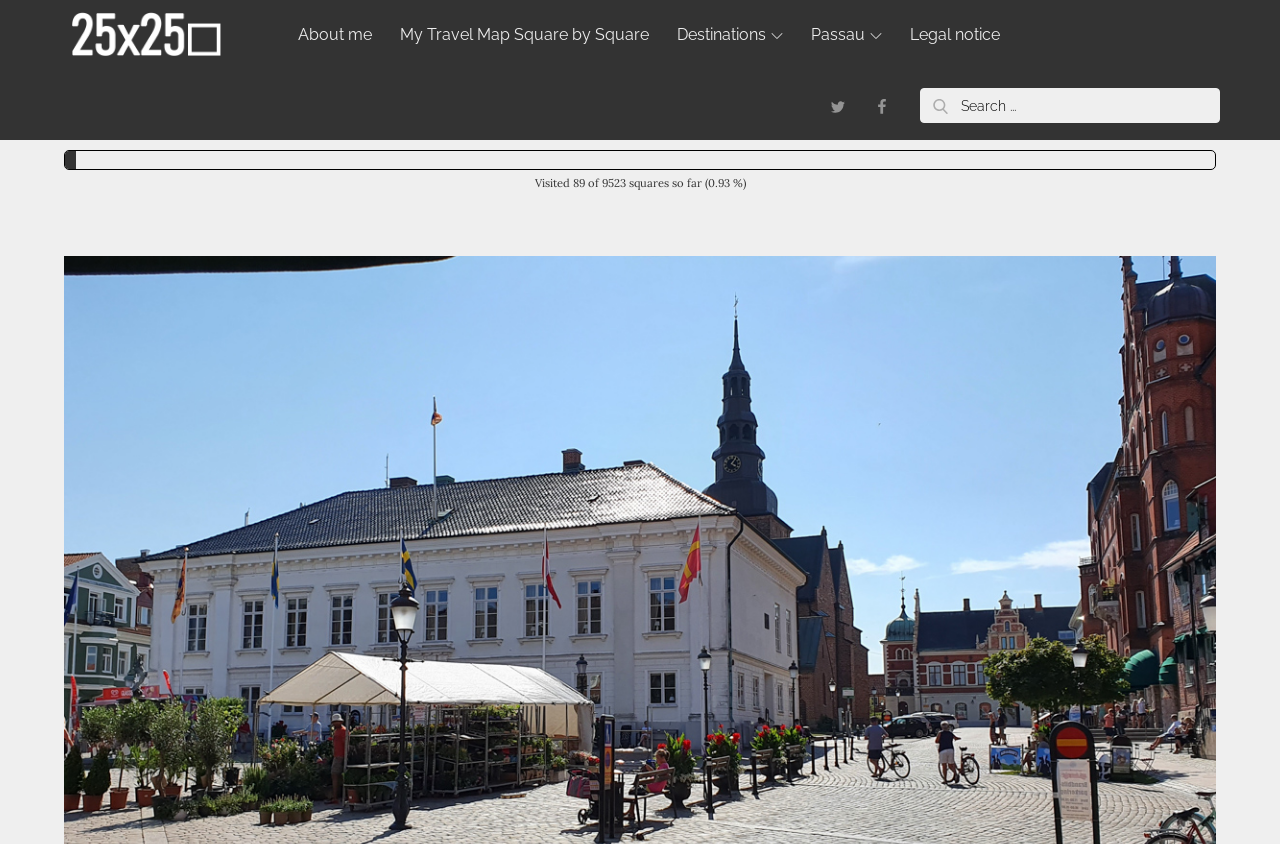Return the bounding box coordinates of the UI element that corresponds to this description: "parent_node: Search for: value="Search"". The coordinates must be given as four float numbers in the range of 0 and 1, [left, top, right, bottom].

[0.719, 0.104, 0.75, 0.145]